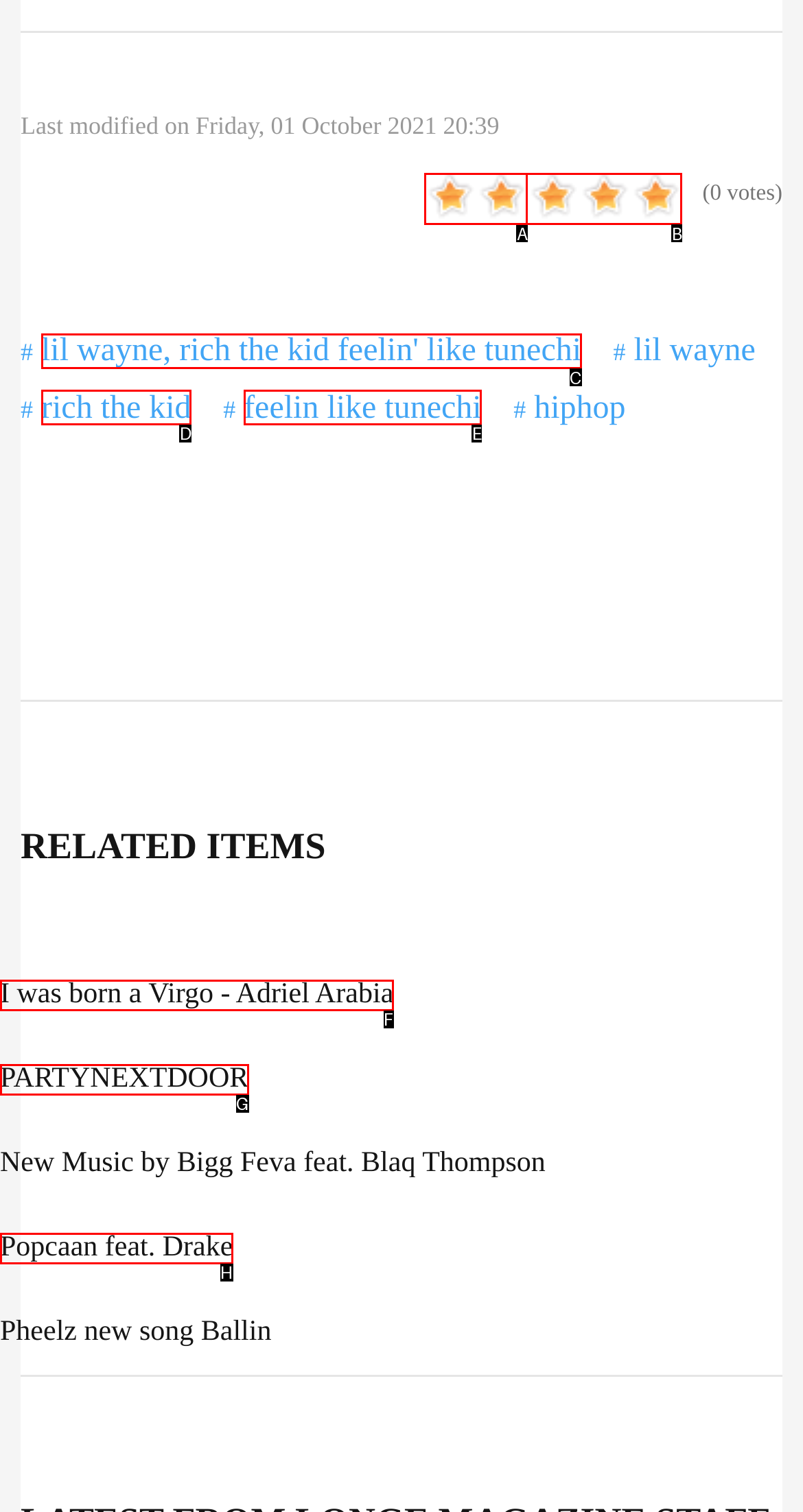Choose the option that best matches the description: Popcaan feat. Drake
Indicate the letter of the matching option directly.

H